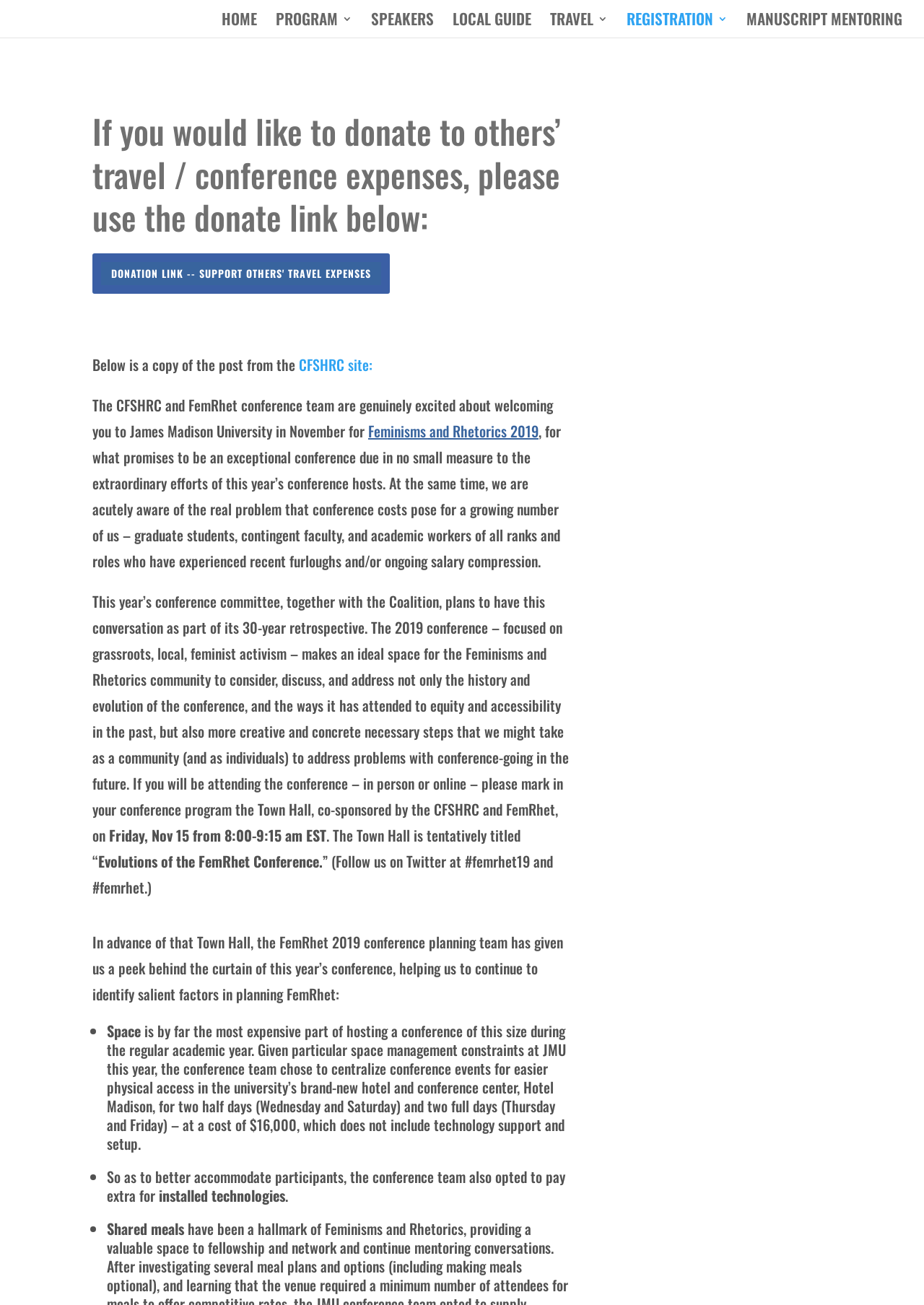What is the title of the conference?
Answer the question with as much detail as you can, using the image as a reference.

The title of the conference is mentioned in the text as 'Feminisms and Rhetorics 2019', which is a link to the conference website.